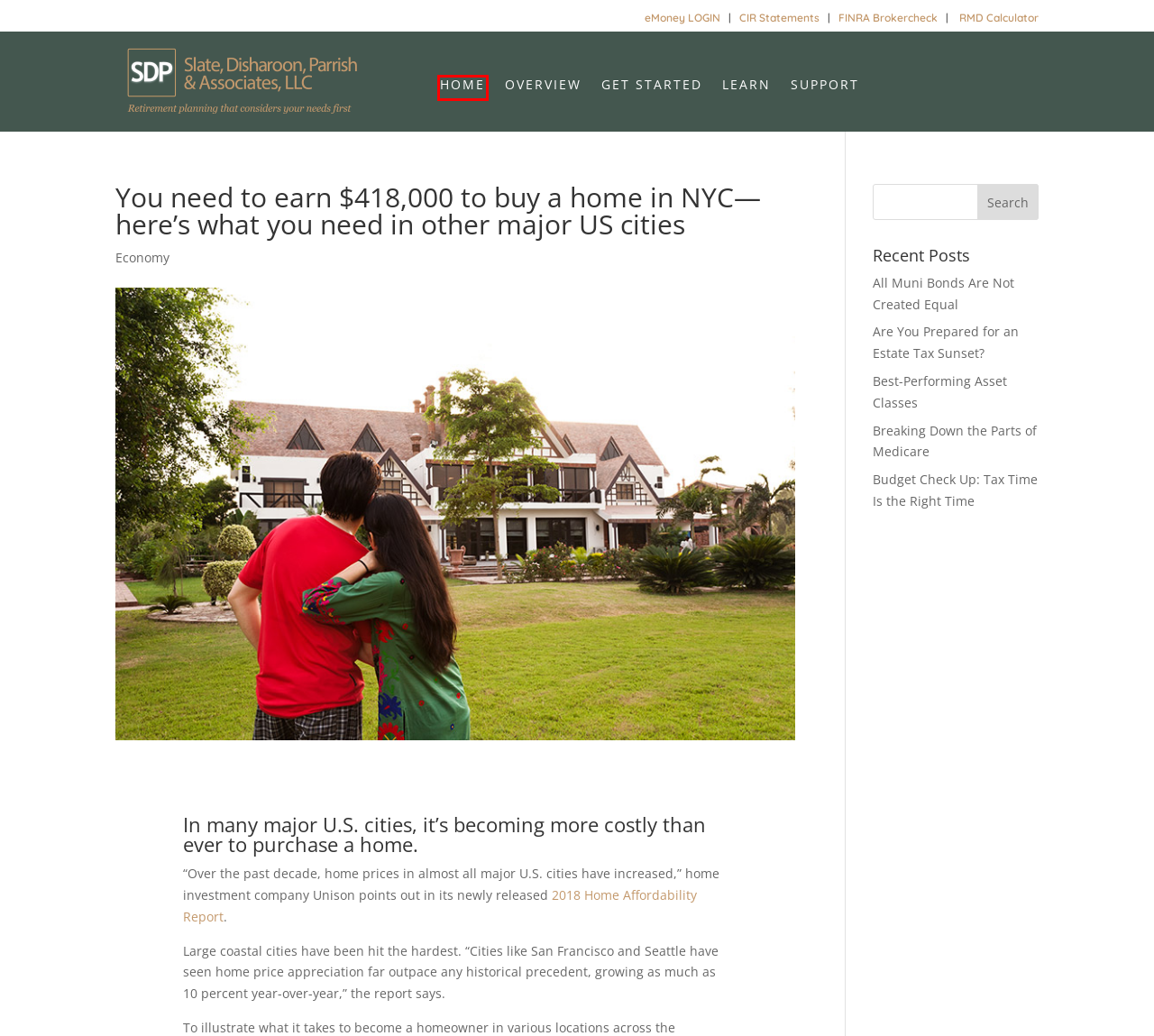Review the screenshot of a webpage that includes a red bounding box. Choose the most suitable webpage description that matches the new webpage after clicking the element within the red bounding box. Here are the candidates:
A. Client Center - Financial Calculators - Slate Disharoon Parrish and Associates
B. Our Team - Slate Disharoon Parrish and Associates
C. Are You Prepared for an Estate Tax Sunset? - Slate Disharoon Parrish and Associates
D. Degrees of Planning - Slate Disharoon Parrish and Associates
E. Budget Check Up: Tax Time Is the Right Time - Slate Disharoon Parrish and Associates
F. Best-Performing Asset Classes - Slate Disharoon Parrish and Associates
G. Home - Slate Disharoon Parrish and Associates
H. Login

G